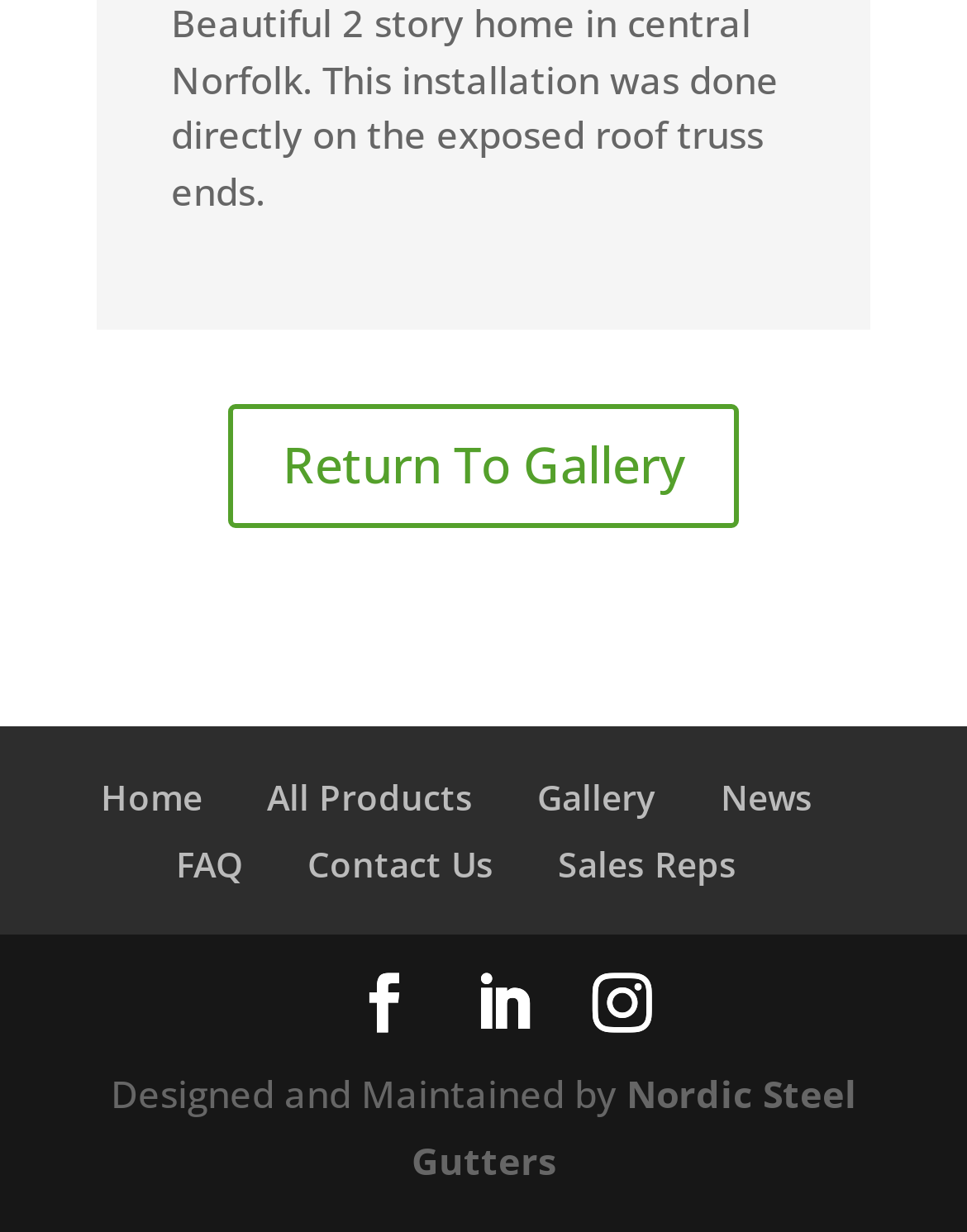Please predict the bounding box coordinates (top-left x, top-left y, bottom-right x, bottom-right y) for the UI element in the screenshot that fits the description: Gallery

[0.555, 0.628, 0.678, 0.667]